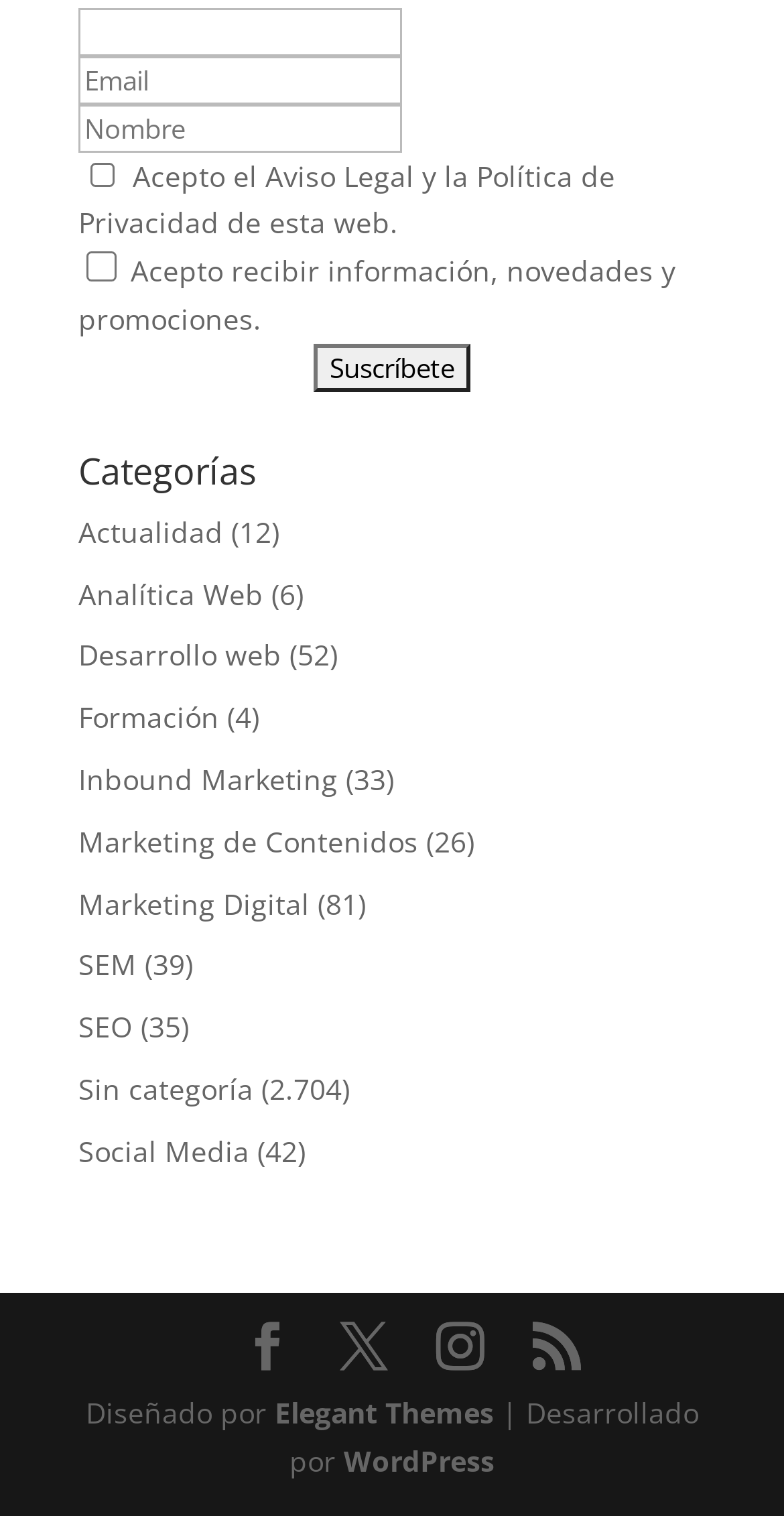Given the element description, predict the bounding box coordinates in the format (top-left x, top-left y, bottom-right x, bottom-right y), using floating point numbers between 0 and 1: Marketing Digital

[0.1, 0.583, 0.395, 0.608]